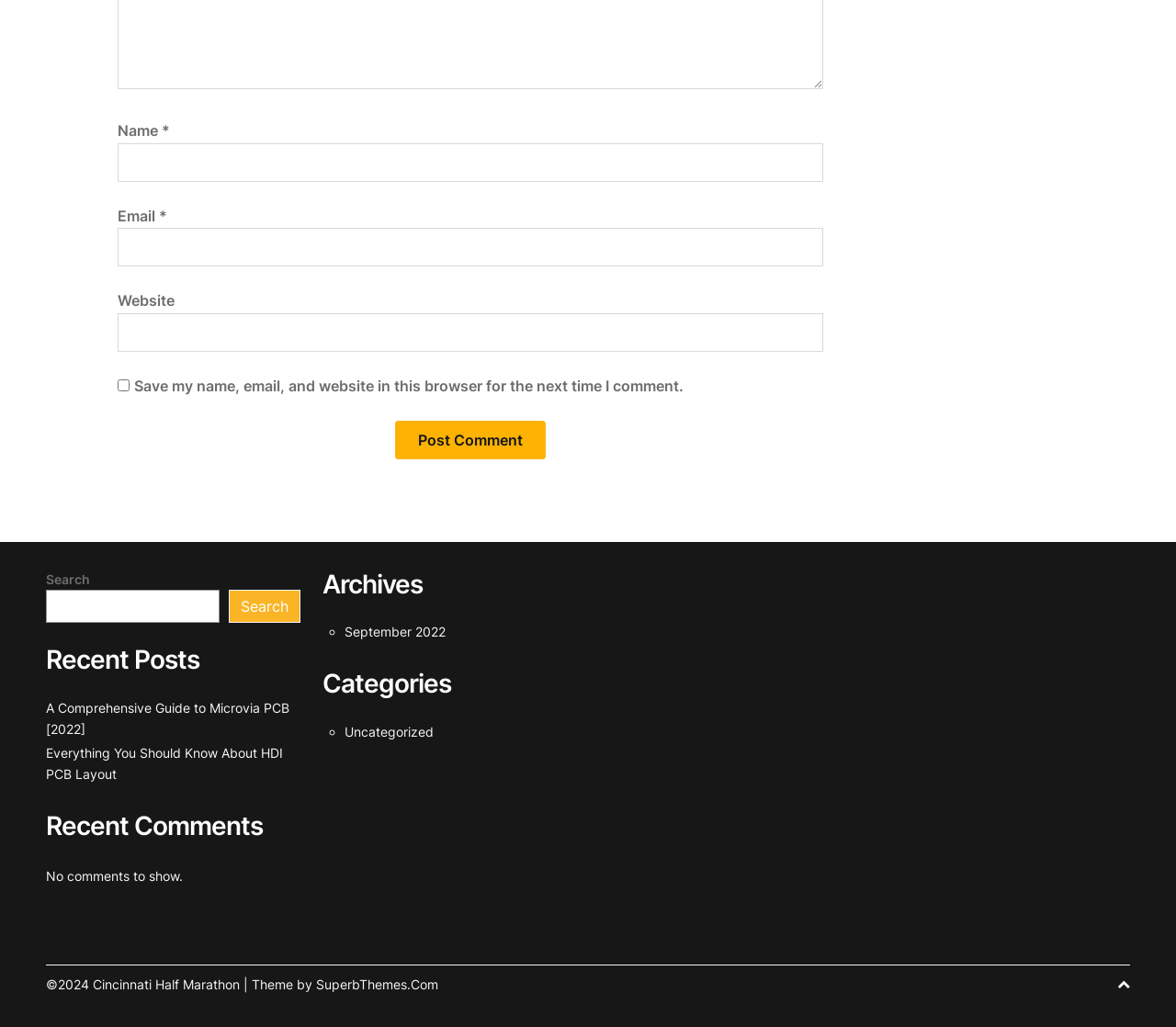Identify the bounding box coordinates of the area that should be clicked in order to complete the given instruction: "Enter your name". The bounding box coordinates should be four float numbers between 0 and 1, i.e., [left, top, right, bottom].

[0.1, 0.139, 0.7, 0.177]